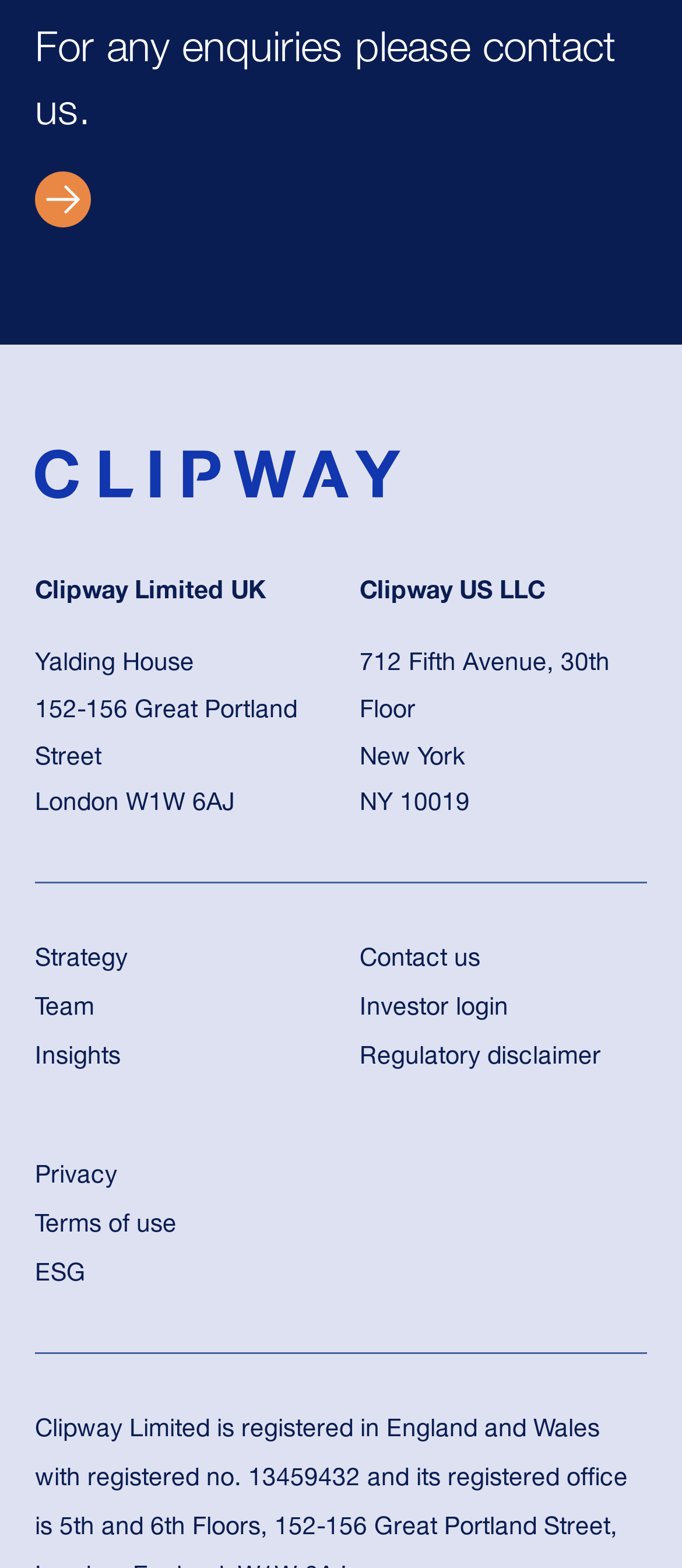What is the purpose of the 'Get in touch' link?
Give a one-word or short-phrase answer derived from the screenshot.

To contact the company